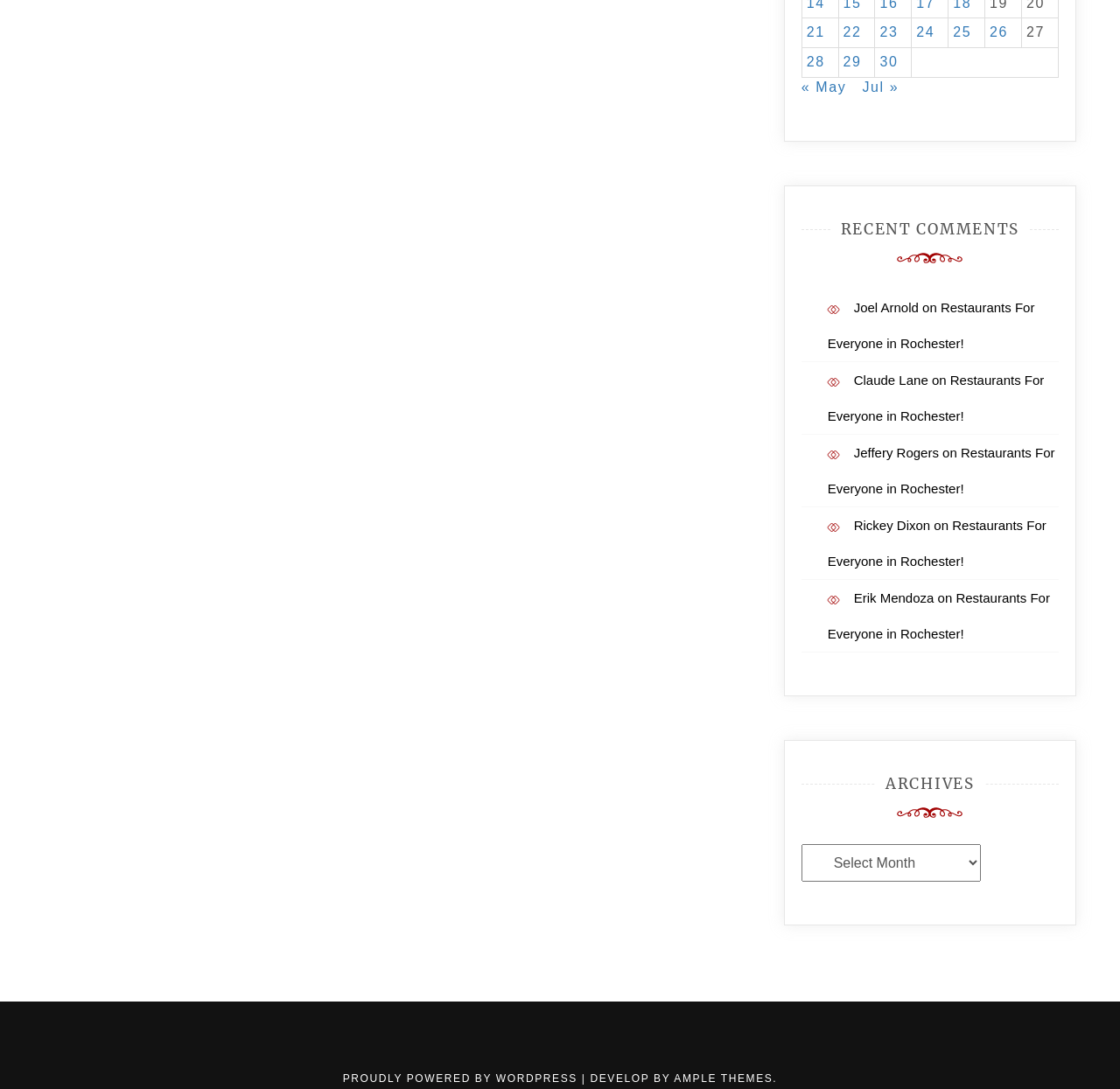What is the category of the webpage?
Please use the visual content to give a single word or phrase answer.

Blog or news